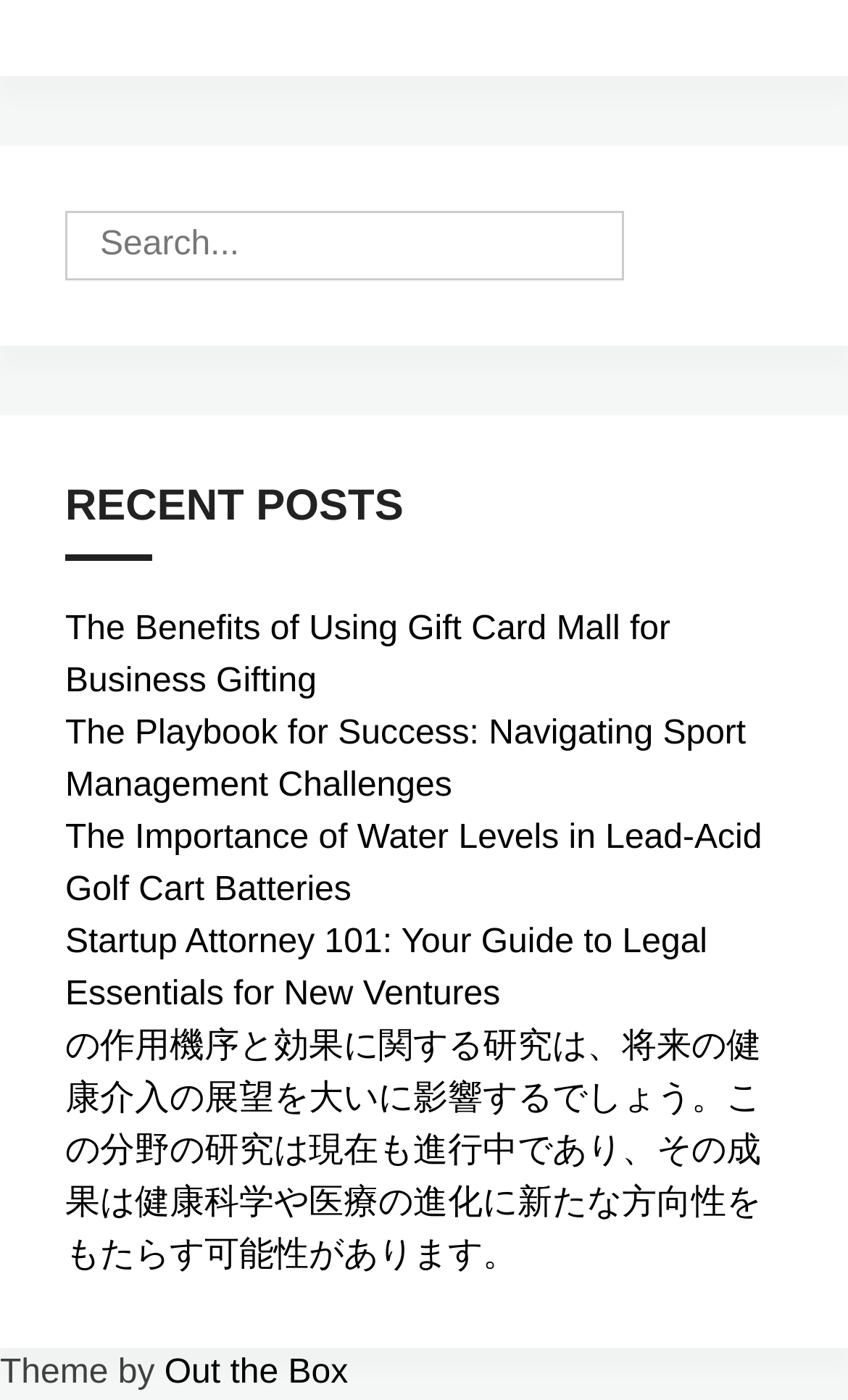Given the webpage screenshot, identify the bounding box of the UI element that matches this description: "の作用機序と効果に関する研究は、将来の健康介入の展望を大いに影響するでしょう。この分野の研究は現在も進行中であり、その成果は健康科学や医療の進化に新たな方向性をもたらす可能性があります。".

[0.077, 0.735, 0.897, 0.91]